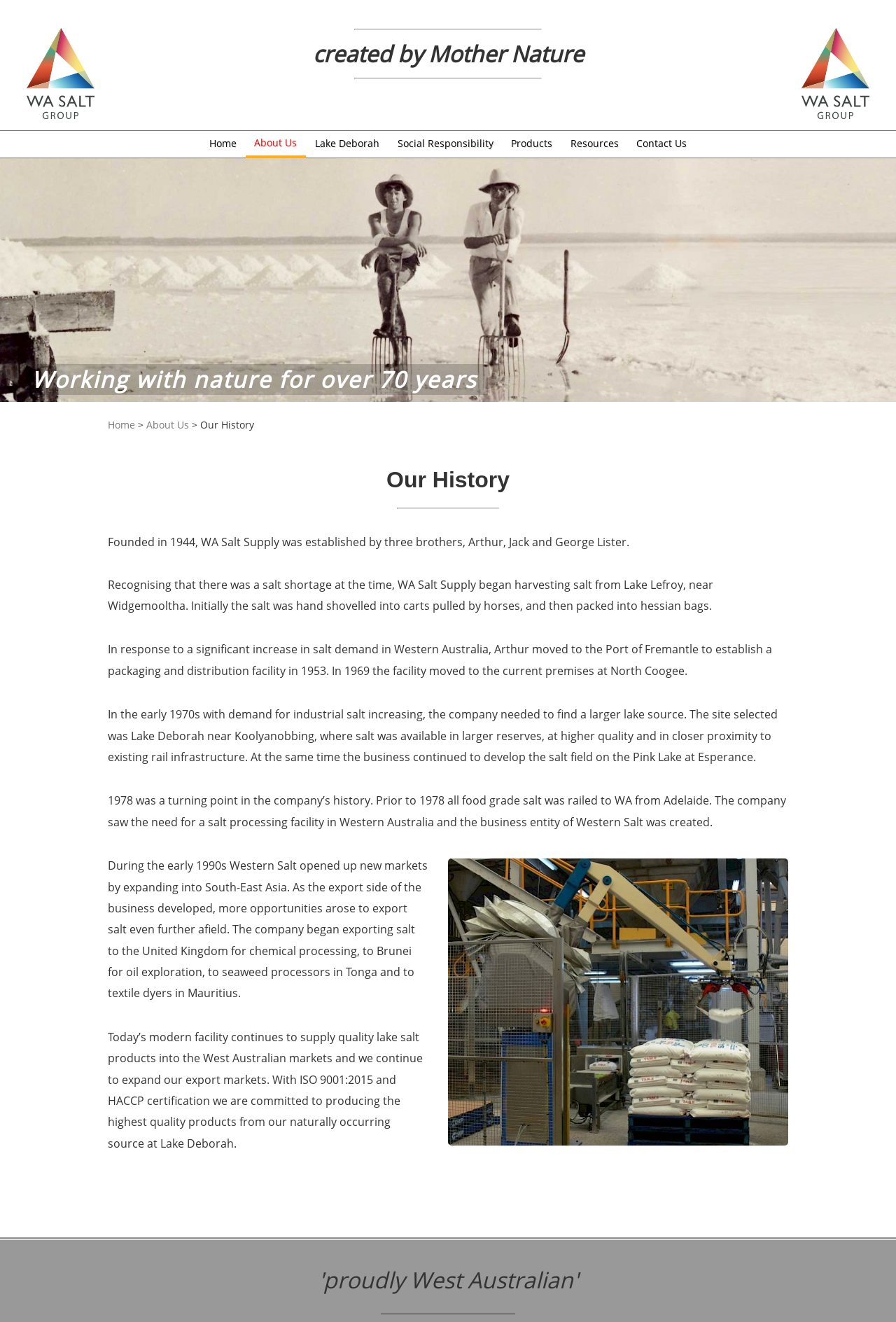What is the name of the lake that is currently used as a source of salt?
Based on the visual information, provide a detailed and comprehensive answer.

The company currently uses Lake Deborah as a source of salt, as stated in the text 'Today’s modern facility continues to supply quality lake salt products into the West Australian markets and we continue to expand our export markets. With ISO 9001:2015 and HACCP certification we are committed to producing the highest quality products from our naturally occurring source at Lake Deborah.'